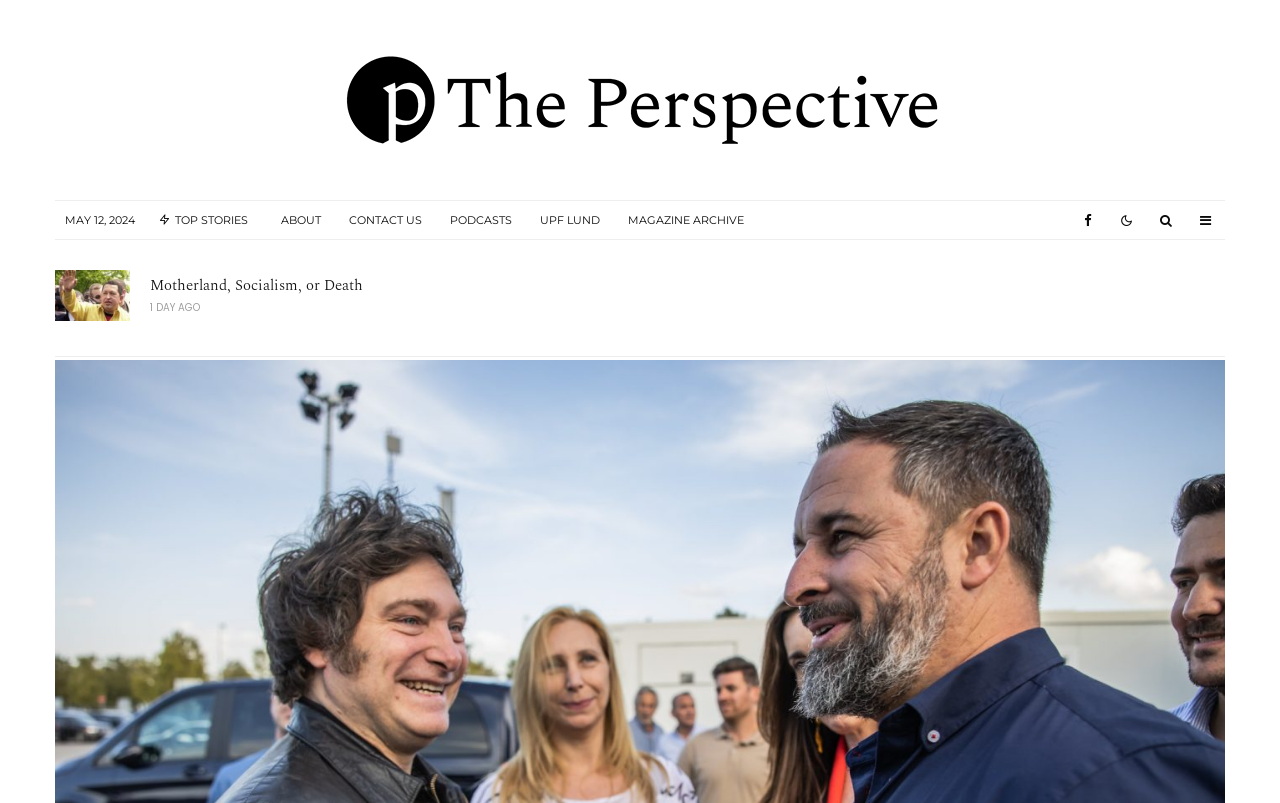What is the title of the second article?
Look at the image and provide a short answer using one word or a phrase.

The Melody of Politics: Eurovision’s (A)political Spectacle